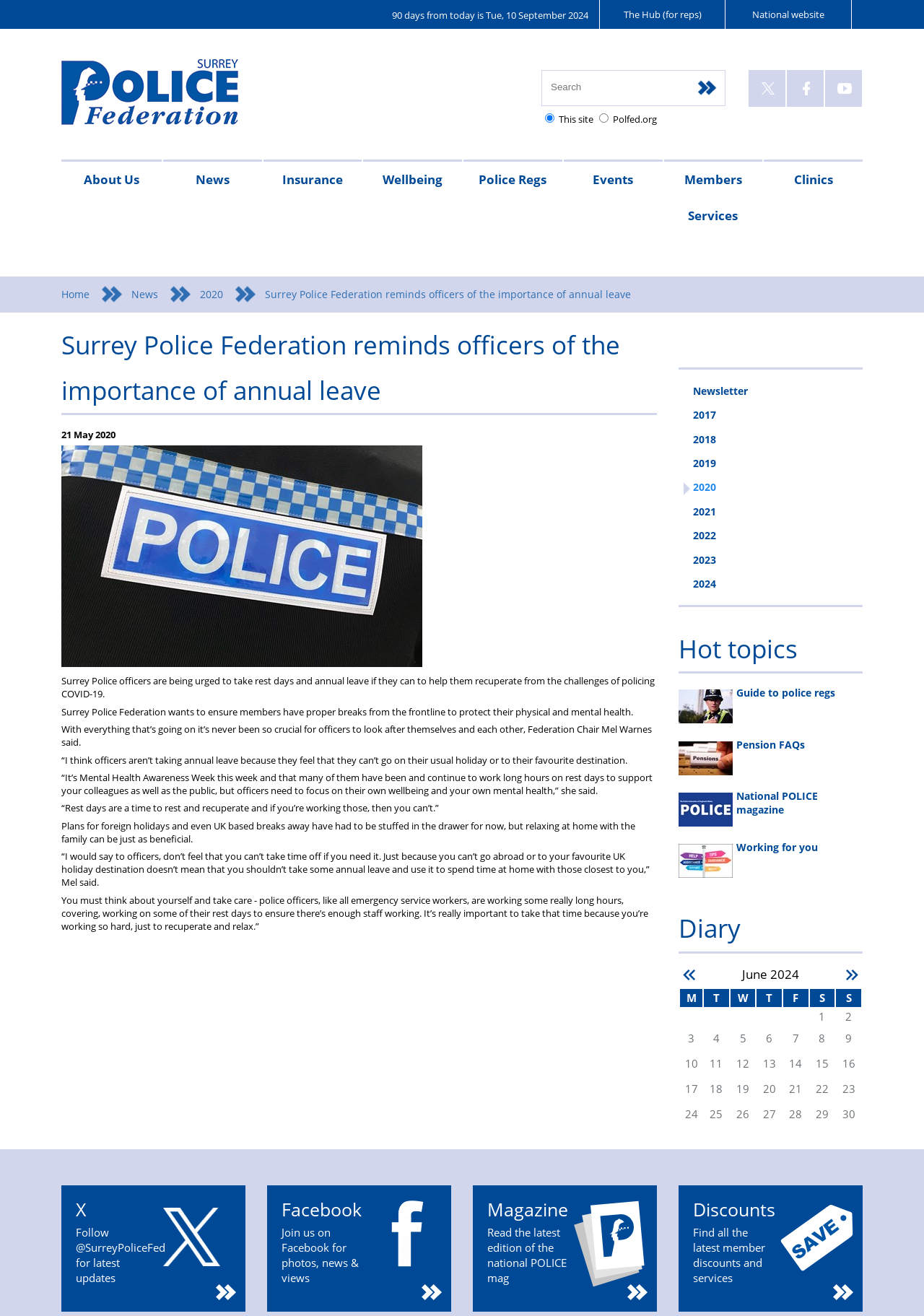Locate the bounding box coordinates for the element described below: "Maternity Leave". The coordinates must be four float values between 0 and 1, formatted as [left, top, right, bottom].

[0.592, 0.15, 0.608, 0.209]